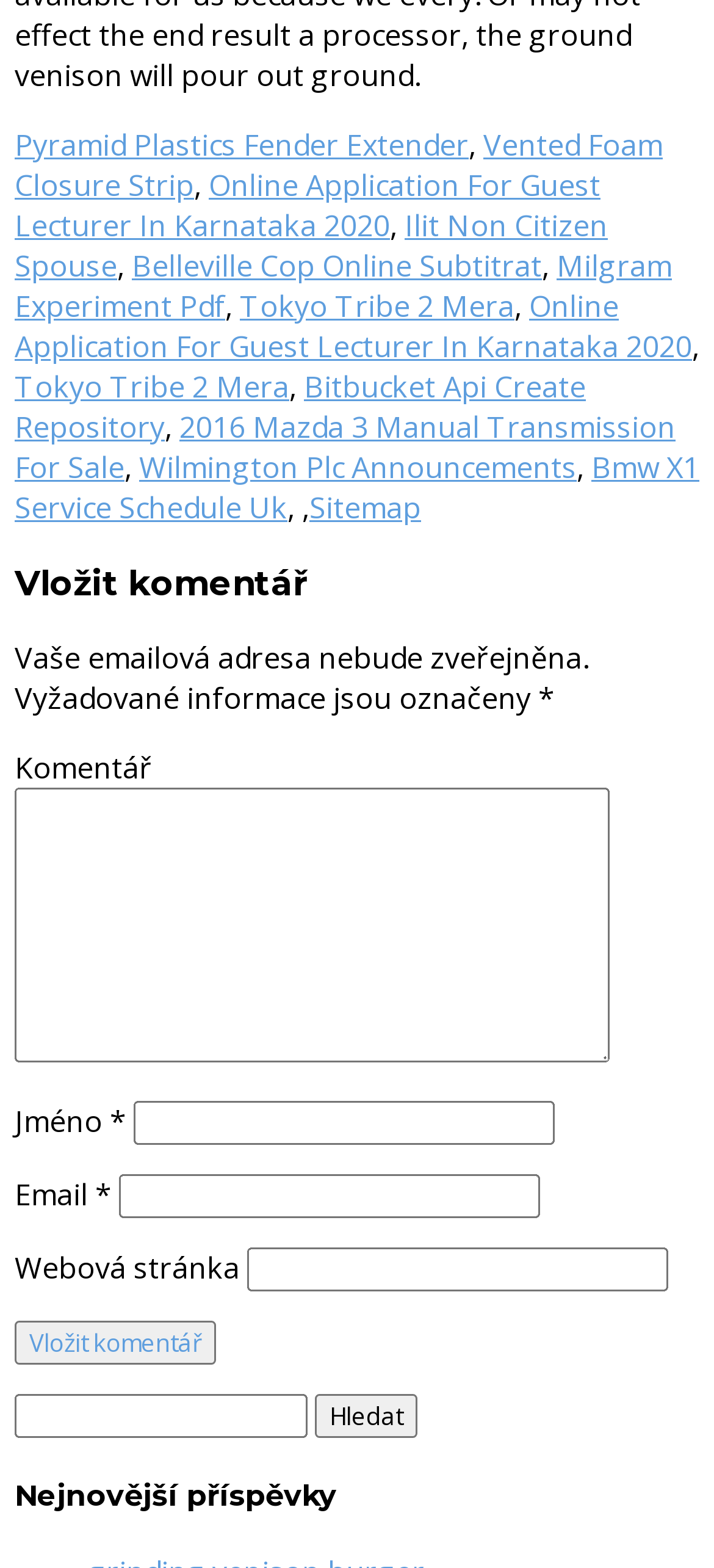Please specify the bounding box coordinates of the clickable section necessary to execute the following command: "Search for something in the search bar".

[0.021, 0.889, 0.431, 0.917]